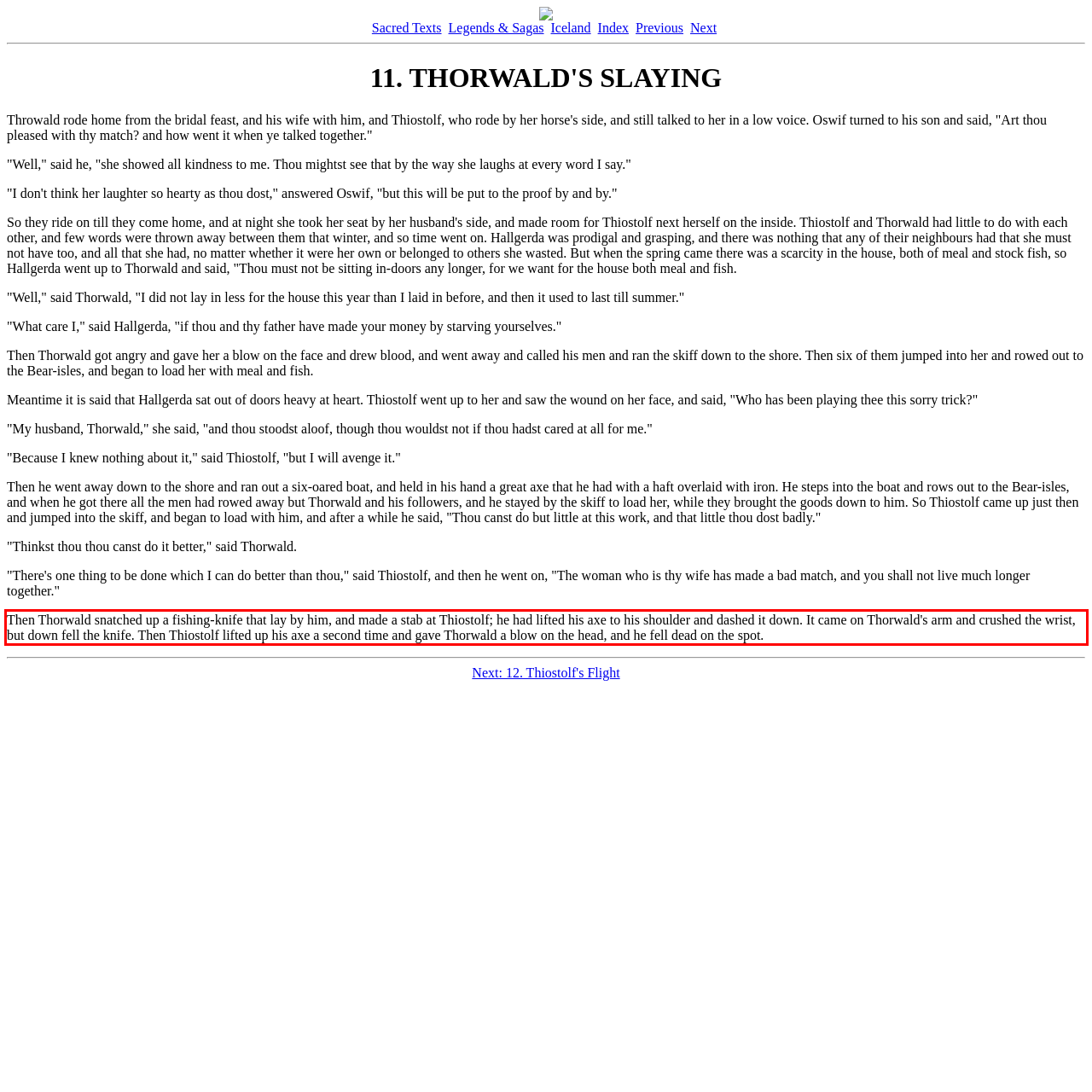Using the webpage screenshot, recognize and capture the text within the red bounding box.

Then Thorwald snatched up a fishing-knife that lay by him, and made a stab at Thiostolf; he had lifted his axe to his shoulder and dashed it down. It came on Thorwald's arm and crushed the wrist, but down fell the knife. Then Thiostolf lifted up his axe a second time and gave Thorwald a blow on the head, and he fell dead on the spot.